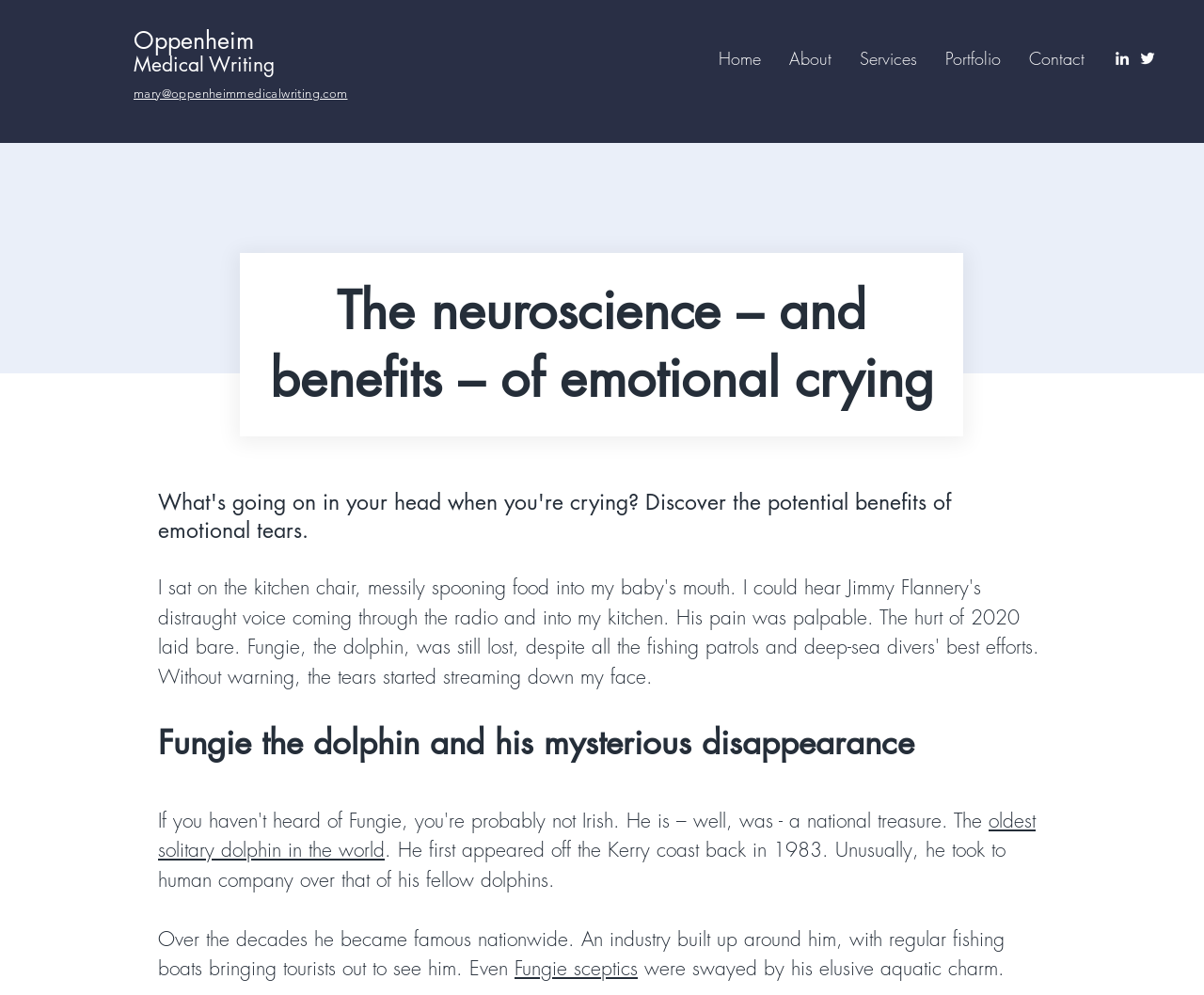Who is the author of the website?
Please provide a comprehensive answer based on the details in the screenshot.

I found the email address 'mary@oppenheimmedicalwriting.com' which suggests that Mary is the author or owner of the website.